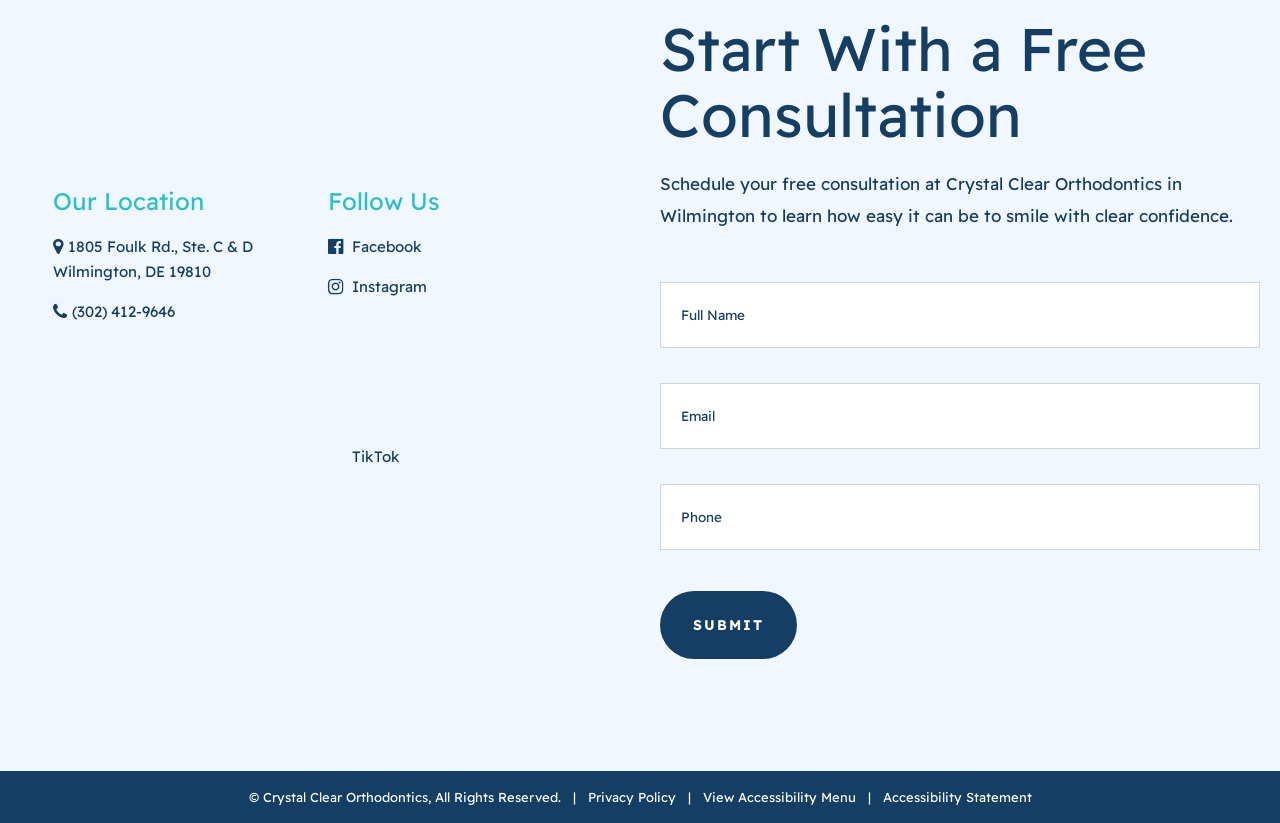Could you highlight the region that needs to be clicked to execute the instruction: "Enter your full name"?

[0.516, 0.343, 0.984, 0.423]